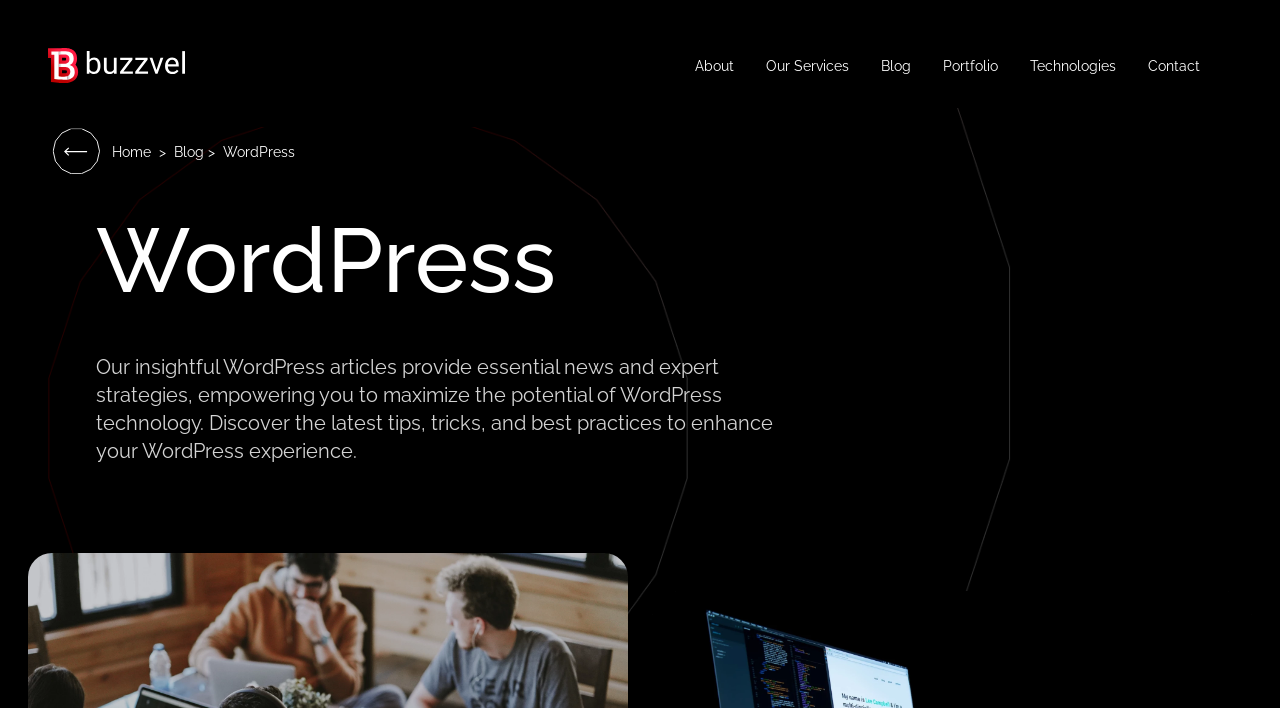Identify the bounding box coordinates of the section to be clicked to complete the task described by the following instruction: "visit home page". The coordinates should be four float numbers between 0 and 1, formatted as [left, top, right, bottom].

[0.088, 0.203, 0.118, 0.225]